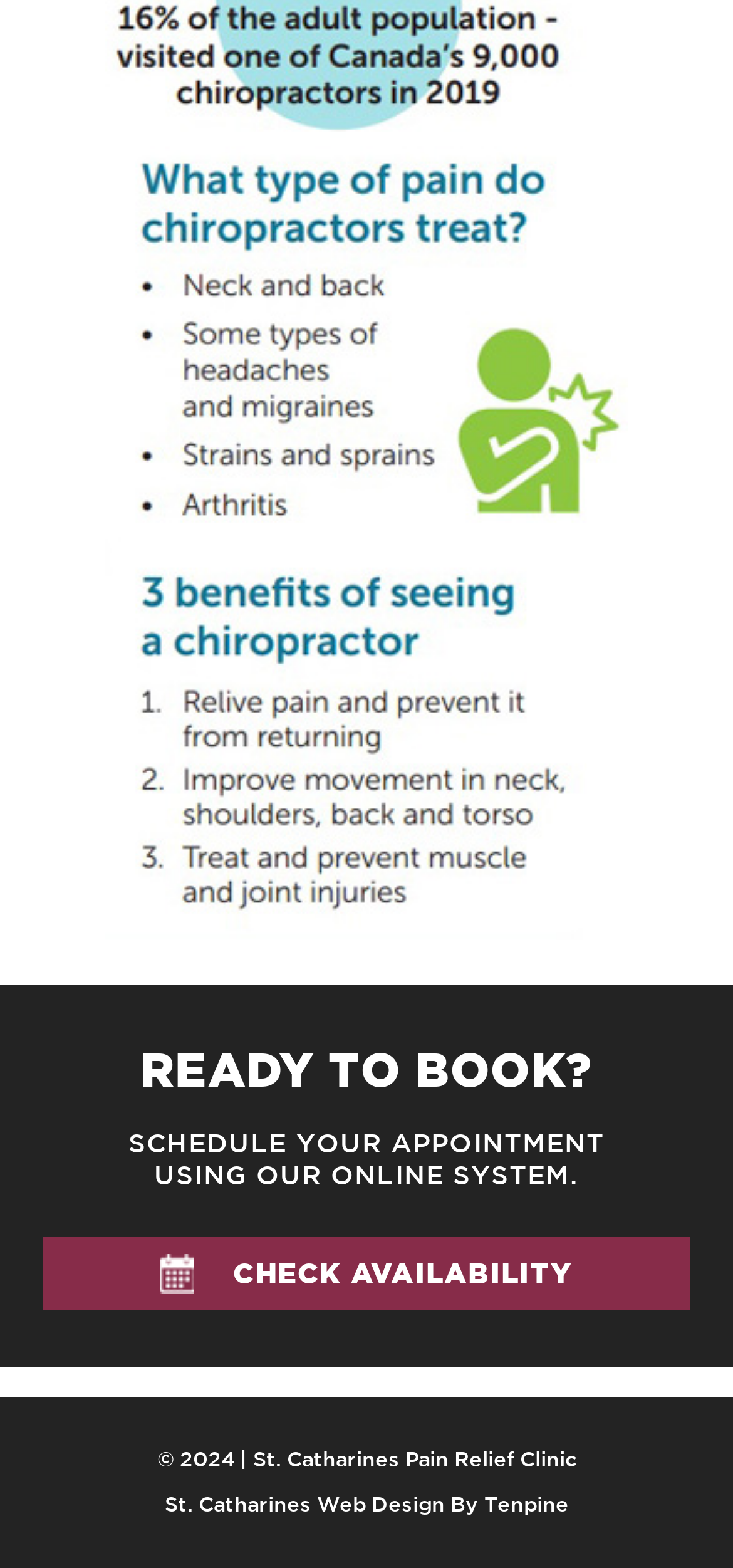Answer in one word or a short phrase: 
What is the copyright year of the website?

2024